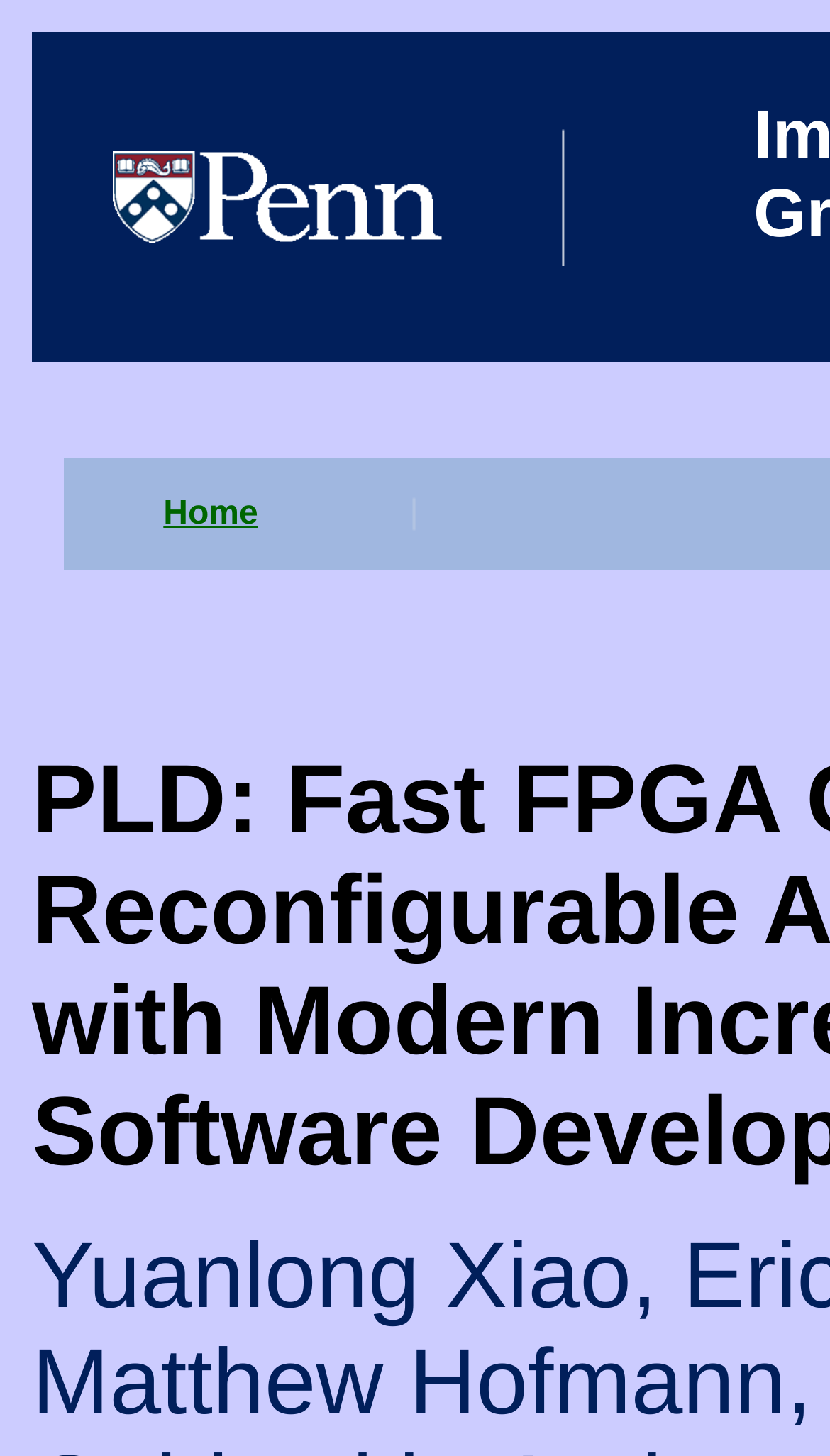Respond with a single word or phrase to the following question:
What is the purpose of the element below the logo?

Divider